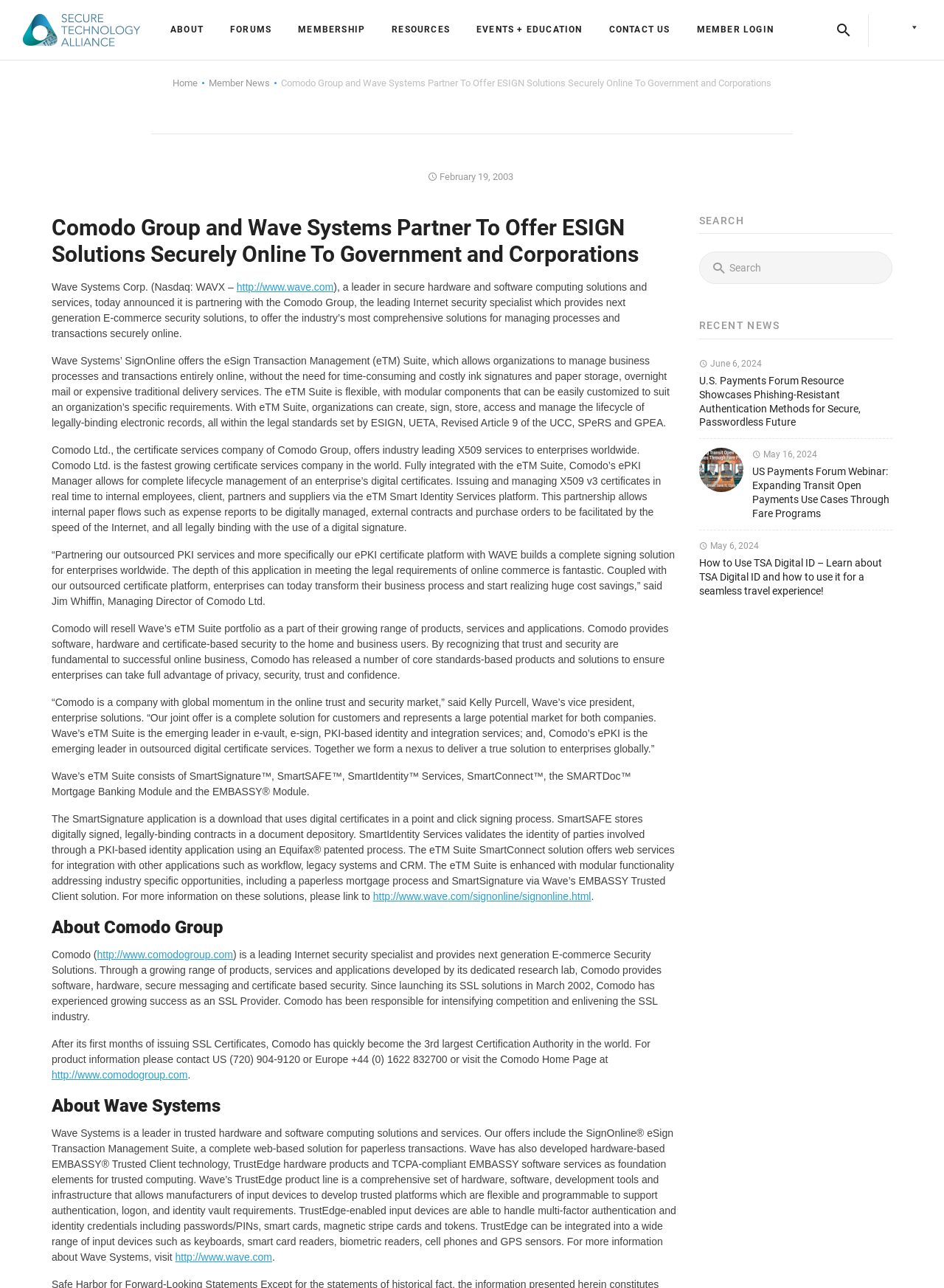Please give a succinct answer to the question in one word or phrase:
What is Comodo Ltd. offering to enterprises?

ePKI Manager